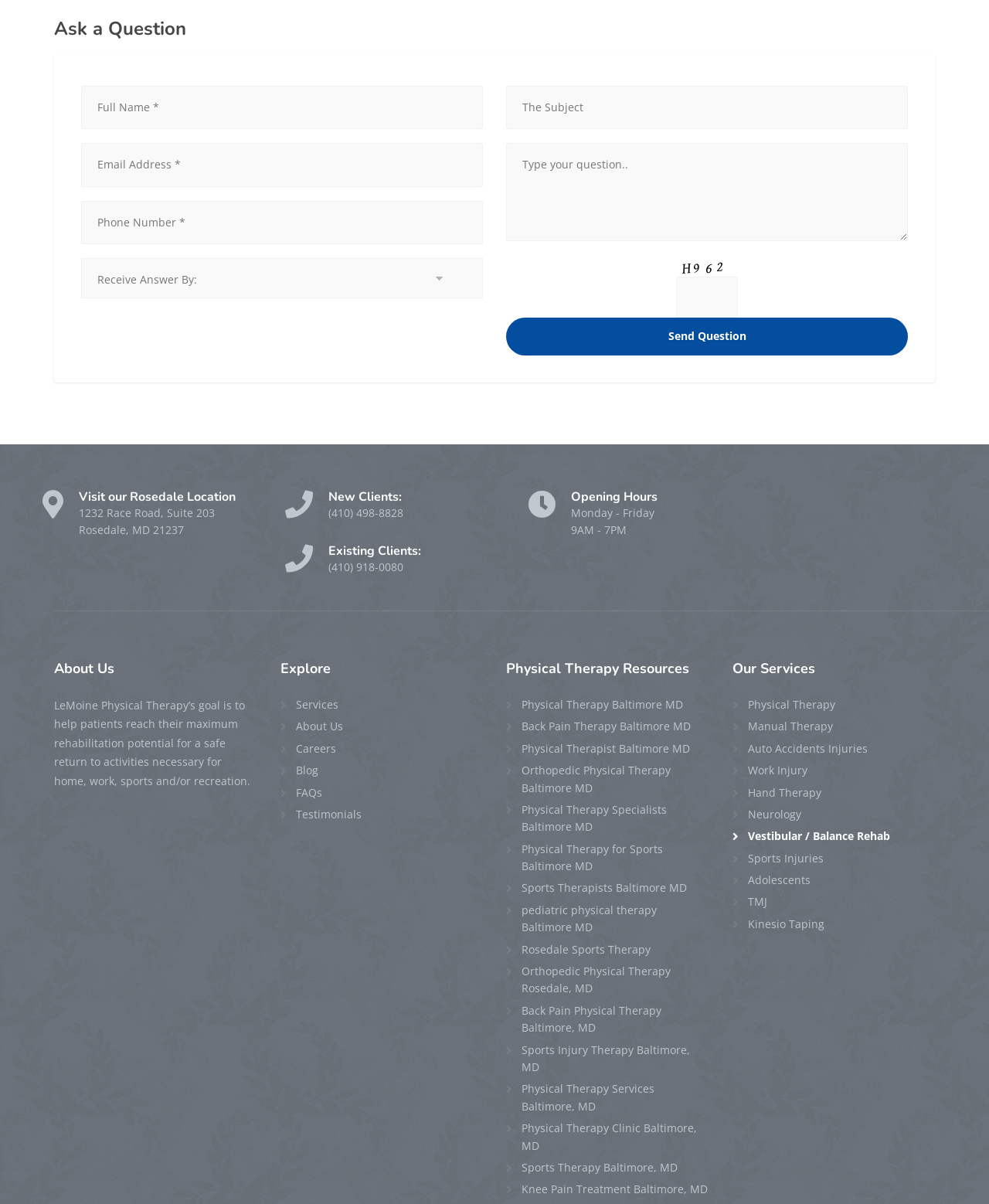What is the phone number for new clients?
Please ensure your answer is as detailed and informative as possible.

The phone number for new clients can be found in the link 'New Clients: (410) 498-8828', which is located in the section 'Visit our Rosedale Location'.